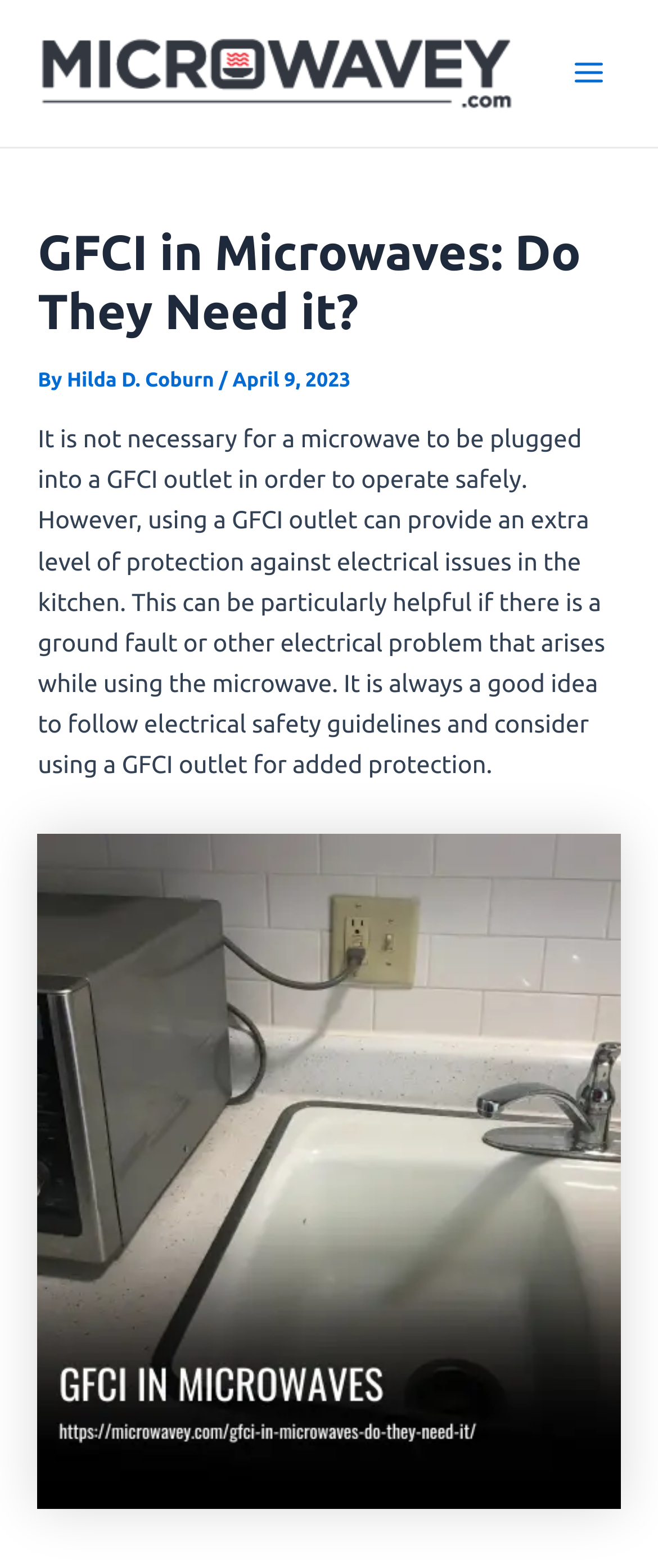Provide a comprehensive caption for the webpage.

The webpage is about GFCI in microwaves, with a main title "GFCI in Microwaves: Do They Need it?" at the top center of the page. Below the title, there is a byline with the author's name, "Hilda D. Coburn", and the date "April 9, 2023". 

On the top left, there is a link to "Microwavey" accompanied by an image with the same name. On the top right, there is a button labeled "Main Menu" with an icon. 

The main content of the page is a block of text that explains the importance of using a GFCI outlet when operating a microwave. The text is divided into four paragraphs, with the first paragraph explaining that a GFCI outlet is not necessary for a microwave to operate safely, but it can provide an extra level of protection against electrical issues. 

Below the text, there is a large image related to GFCI in microwaves, taking up most of the bottom half of the page.